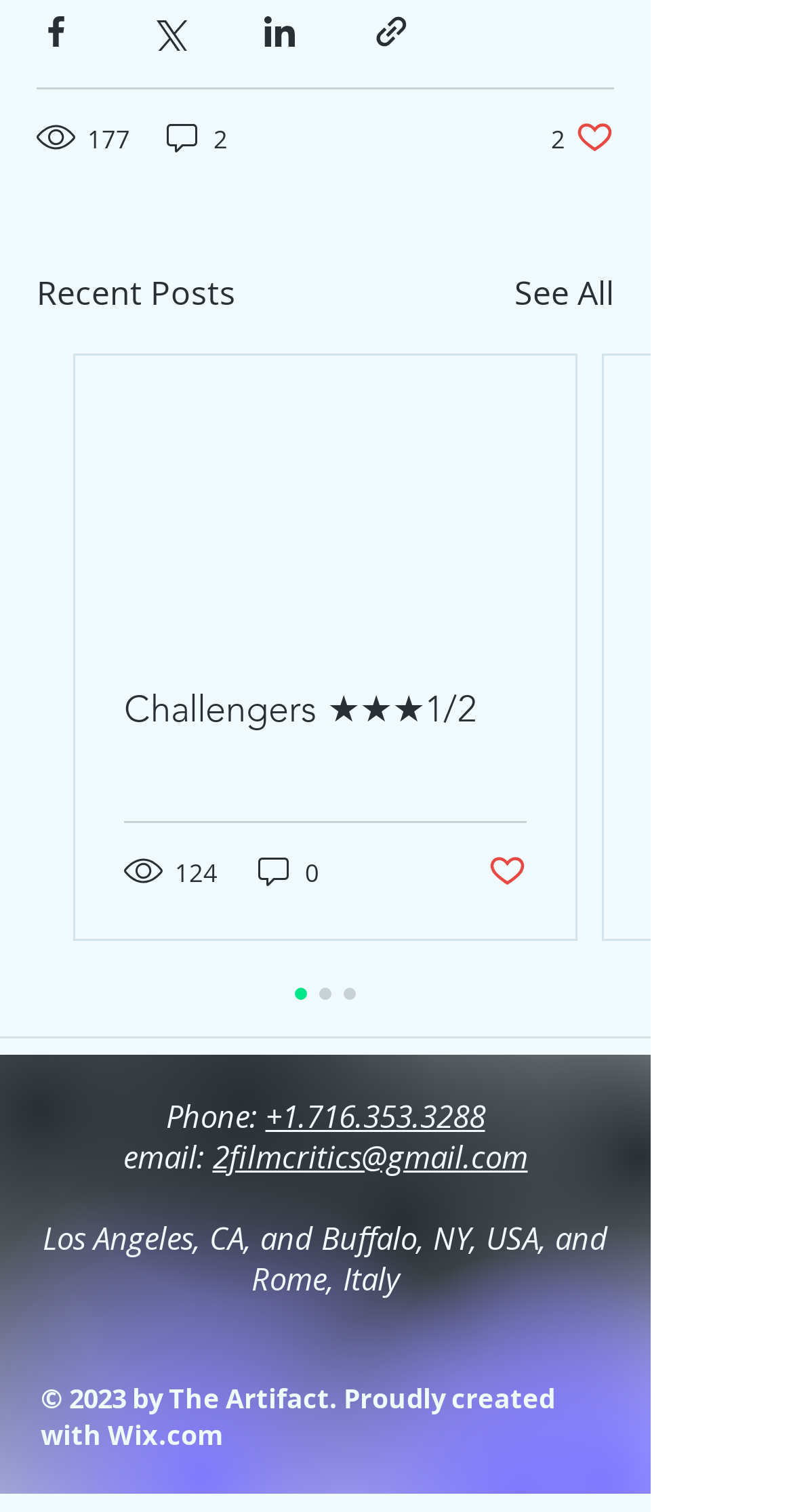Use a single word or phrase to answer the question:
How many social media sharing options are available?

4